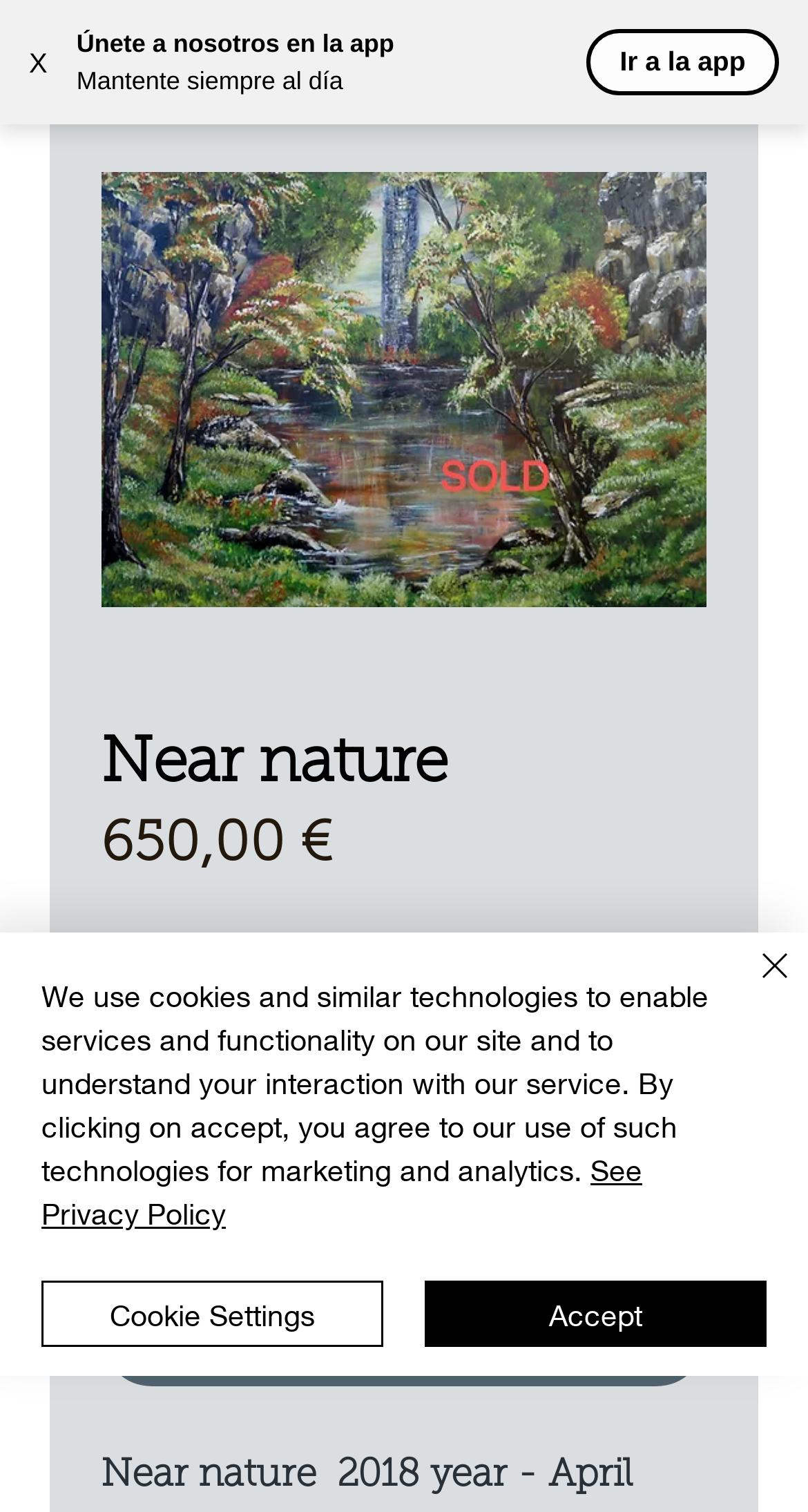Determine the bounding box coordinates for the element that should be clicked to follow this instruction: "Change the quantity". The coordinates should be given as four float numbers between 0 and 1, in the format [left, top, right, bottom].

[0.103, 0.541, 0.312, 0.597]